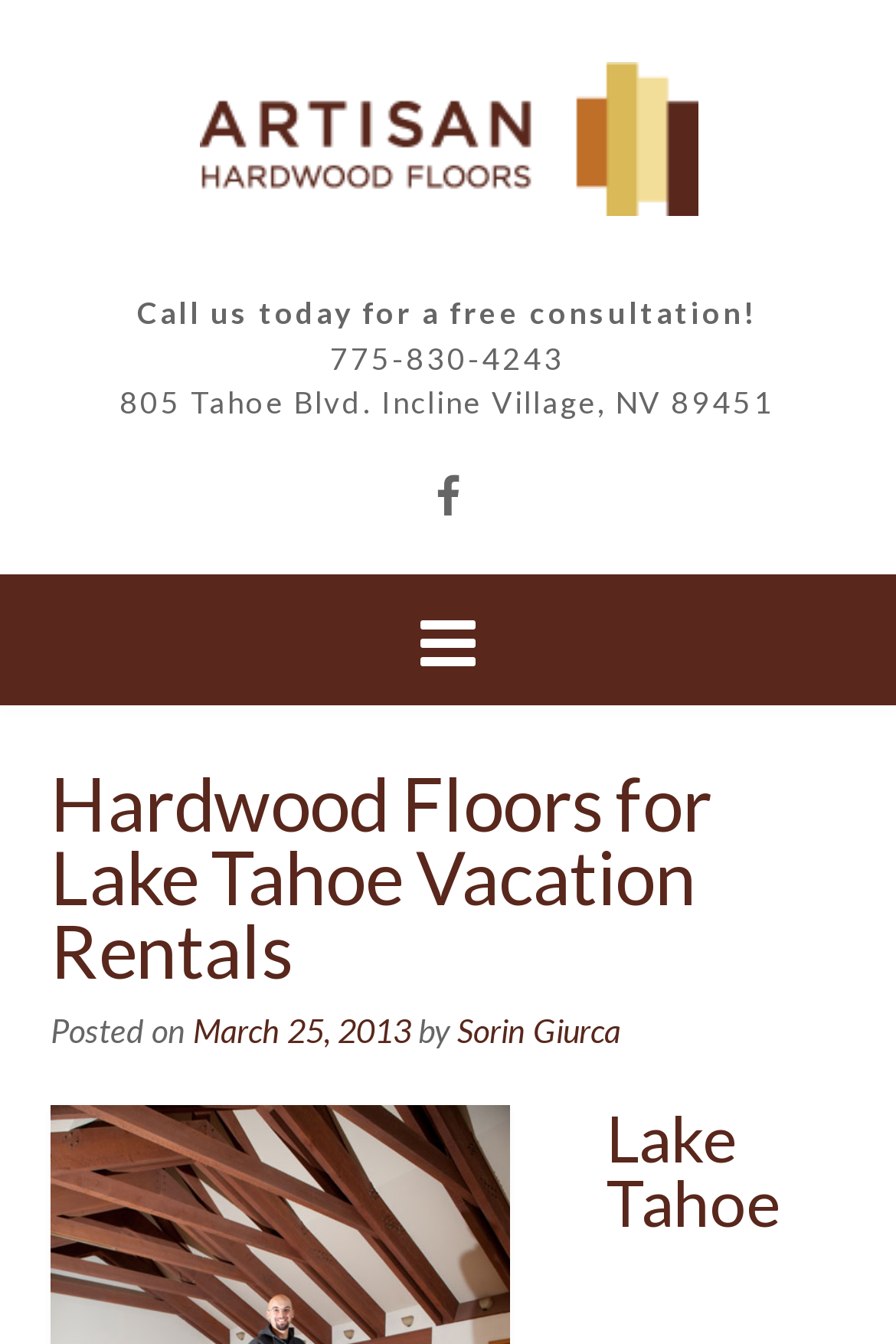Using the provided element description: "775-830-4243", determine the bounding box coordinates of the corresponding UI element in the screenshot.

[0.368, 0.252, 0.629, 0.279]